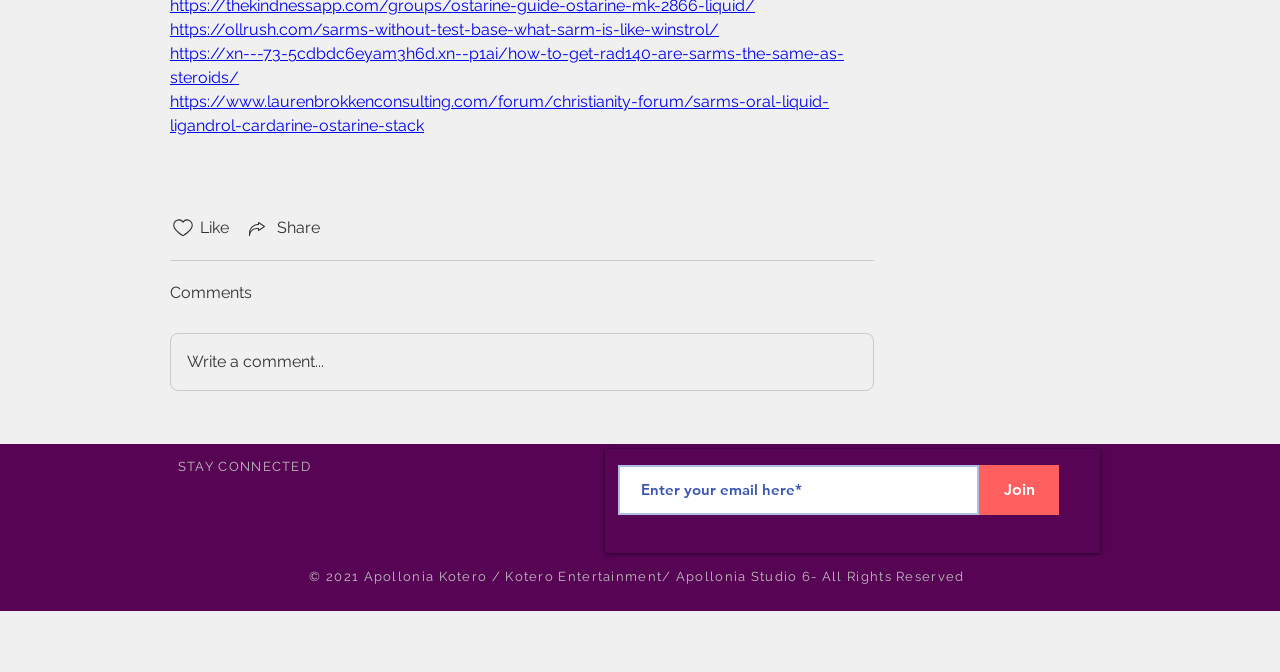What is the purpose of the button with the 'Likes icon unchecked'? Based on the image, give a response in one word or a short phrase.

To like a post